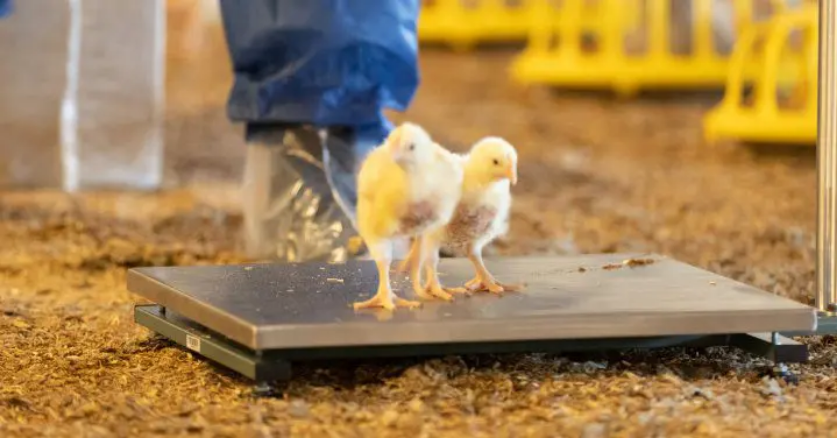List and describe all the prominent features within the image.

The image captures two chicks standing on a weighing scale, emphasizing the importance of monitoring the weight of young poultry in a farm setting. The scale is surrounded by a bed of wood shavings, indicating a clean and well-maintained environment typical of poultry farms. In the background, hints of the farm infrastructure are visible, showcasing a setting designed for optimal animal care. The chicks, appearing lively and healthy, reflect the efforts of the owners in utilizing data monitoring to improve farm performance. This visual representation aligns with the article's focus on how Devonshire Poultry is enhancing operational efficiency through better infrastructure and real-time monitoring software.